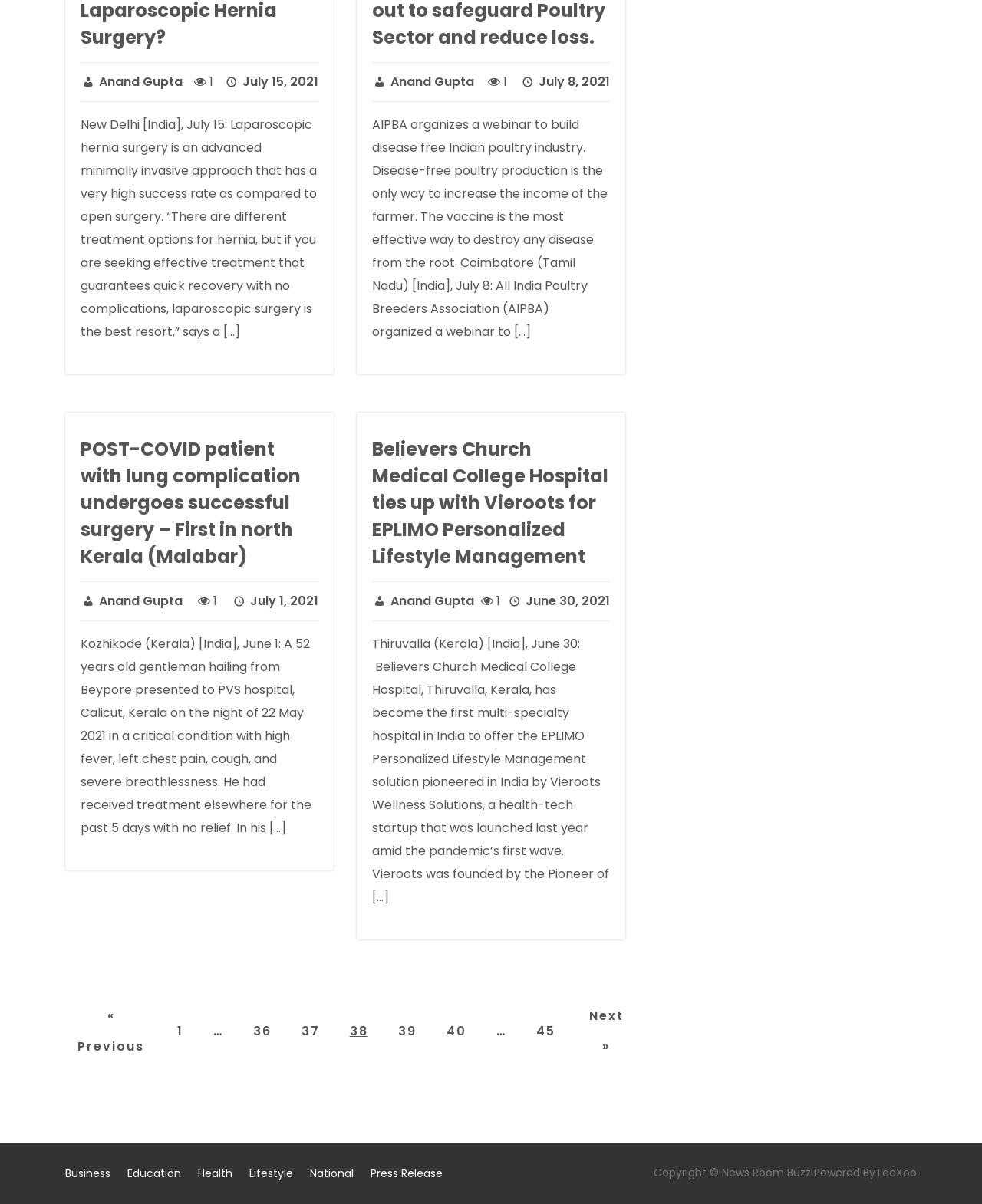Determine the coordinates of the bounding box that should be clicked to complete the instruction: "Go to the next page". The coordinates should be represented by four float numbers between 0 and 1: [left, top, right, bottom].

[0.586, 0.828, 0.648, 0.886]